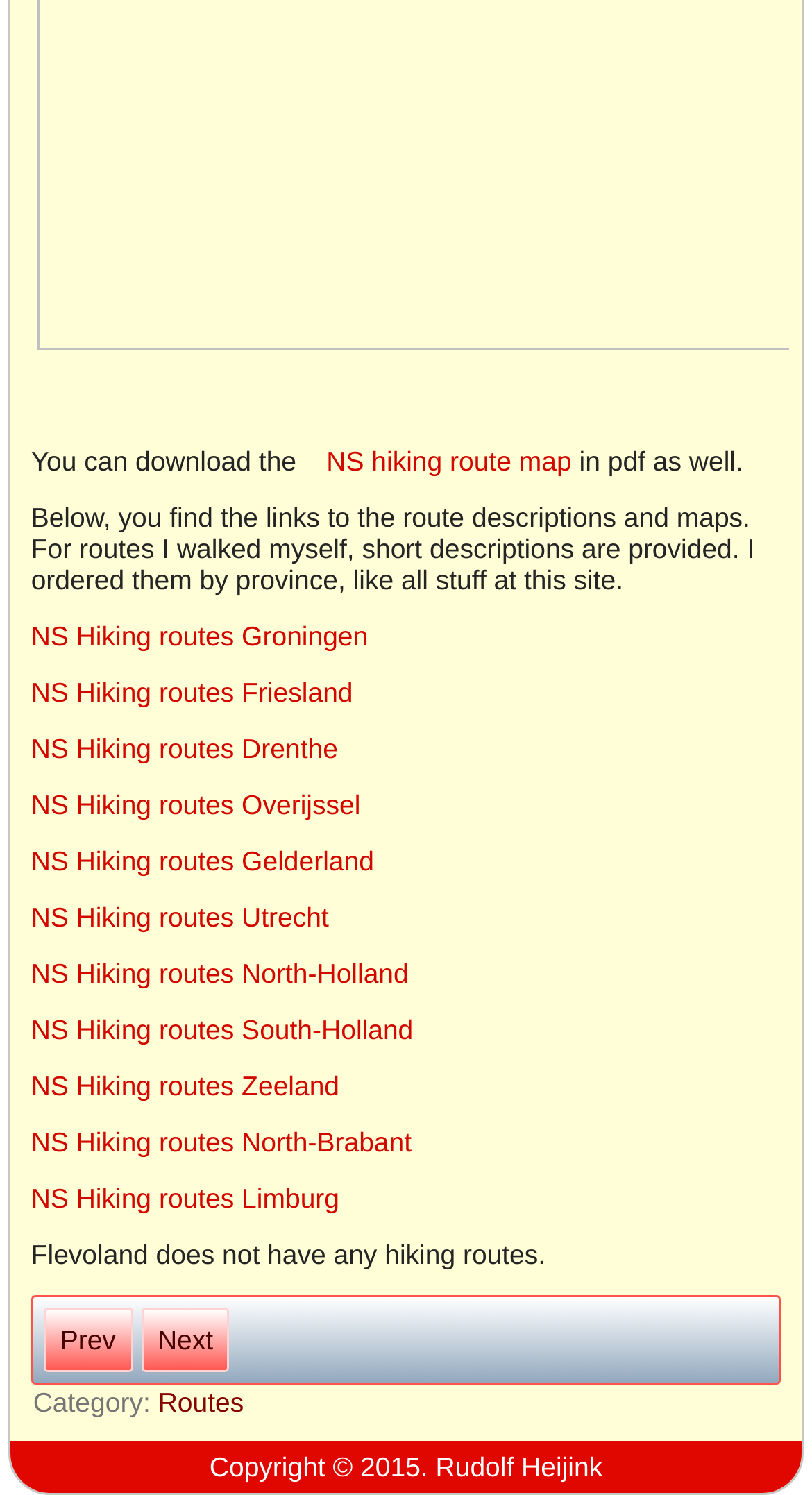Locate the UI element that matches the description NS Hiking routes Groningen in the webpage screenshot. Return the bounding box coordinates in the format (top-left x, top-left y, bottom-right x, bottom-right y), with values ranging from 0 to 1.

[0.038, 0.414, 0.453, 0.435]